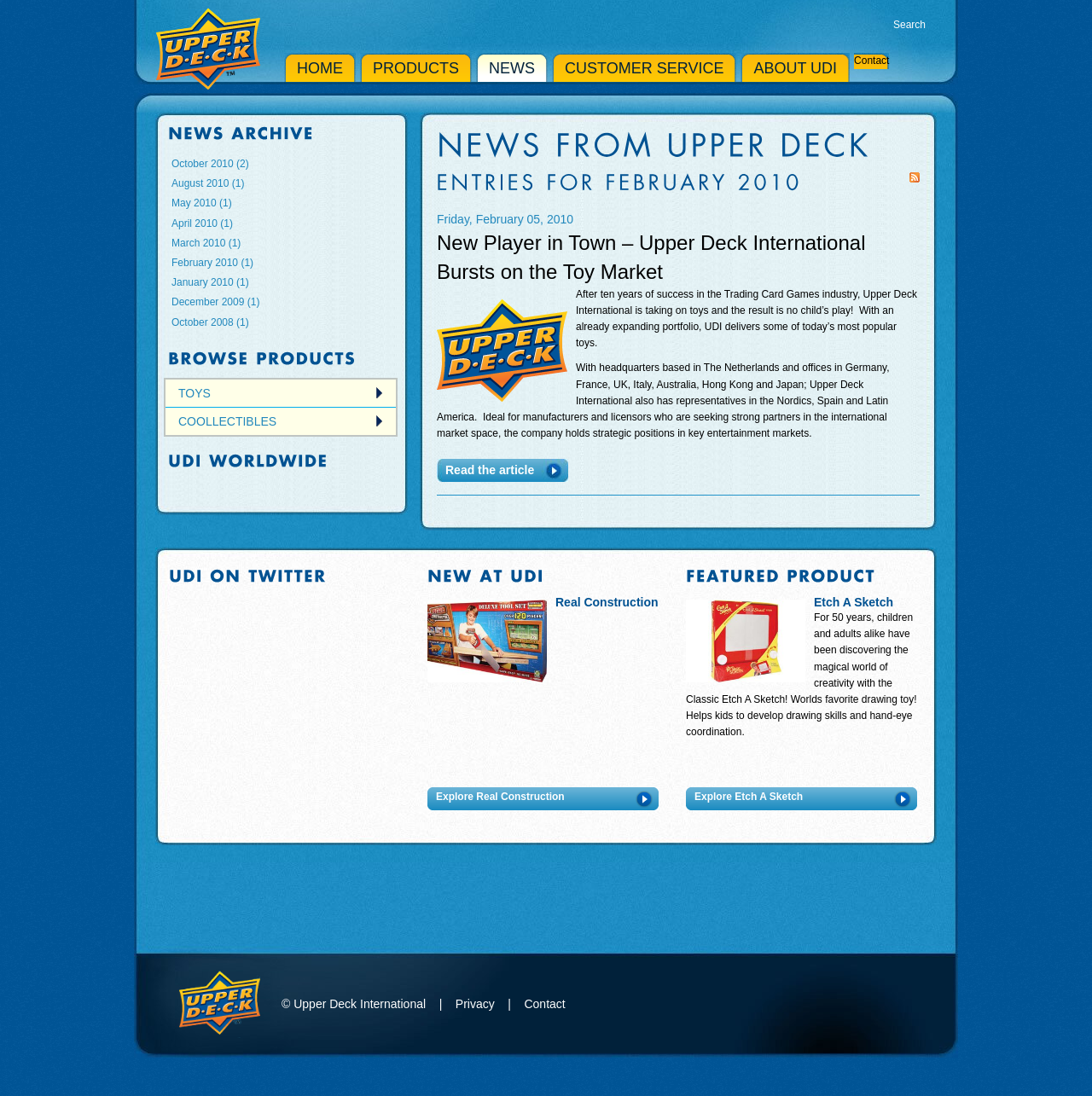How many news articles are listed in the archive?
Please provide a single word or phrase as your answer based on the screenshot.

12